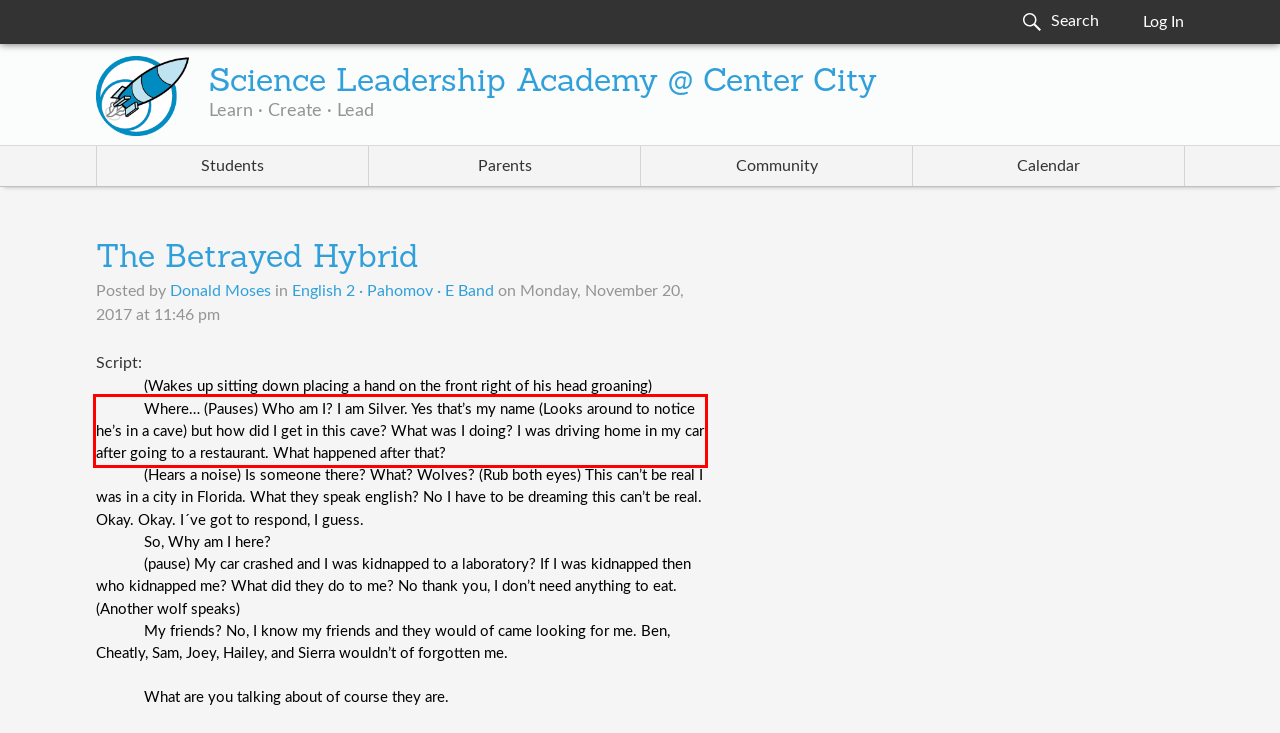Examine the webpage screenshot and use OCR to recognize and output the text within the red bounding box.

Where… (Pauses) Who am I? I am Silver. Yes that’s my name (Looks around to notice he’s in a cave) but how did I get in this cave? What was I doing? I was driving home in my car after going to a restaurant. What happened after that?